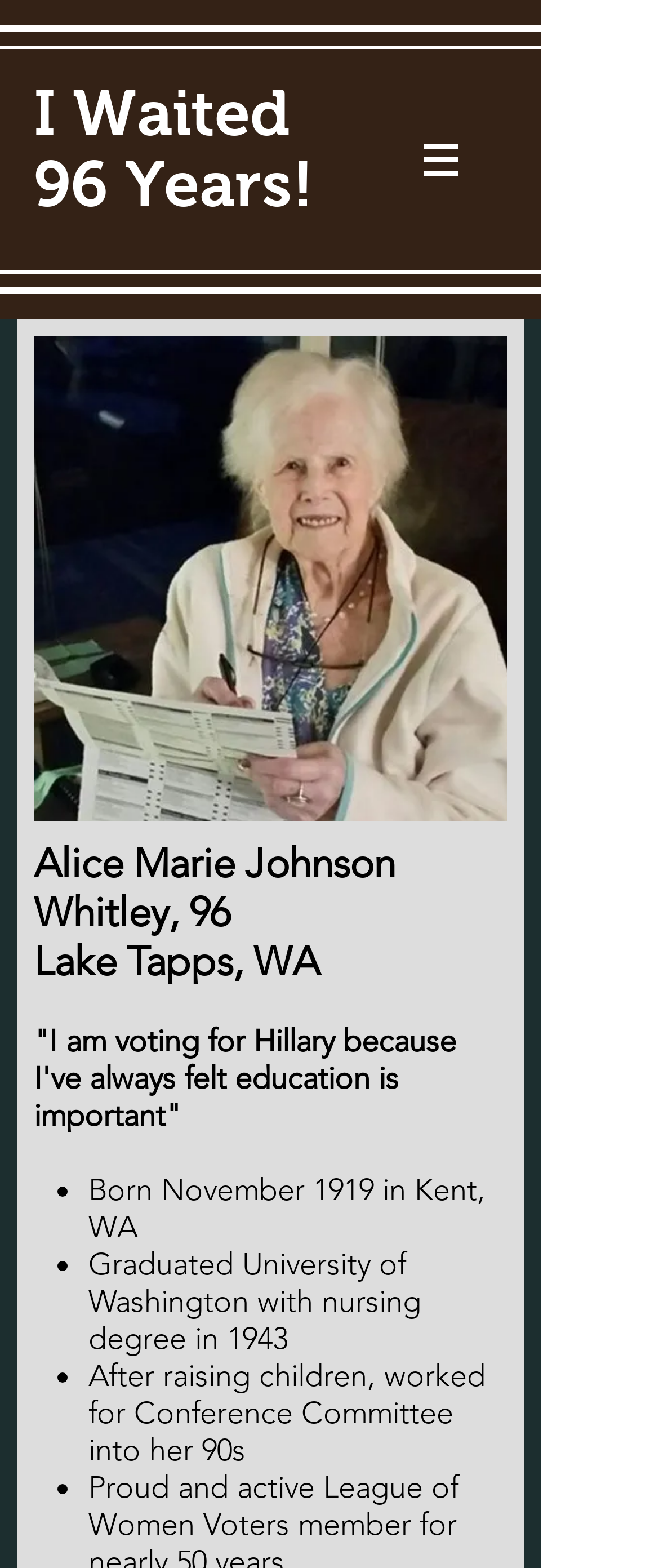What is the occupation mentioned in the text?
Give a single word or phrase answer based on the content of the image.

nursing